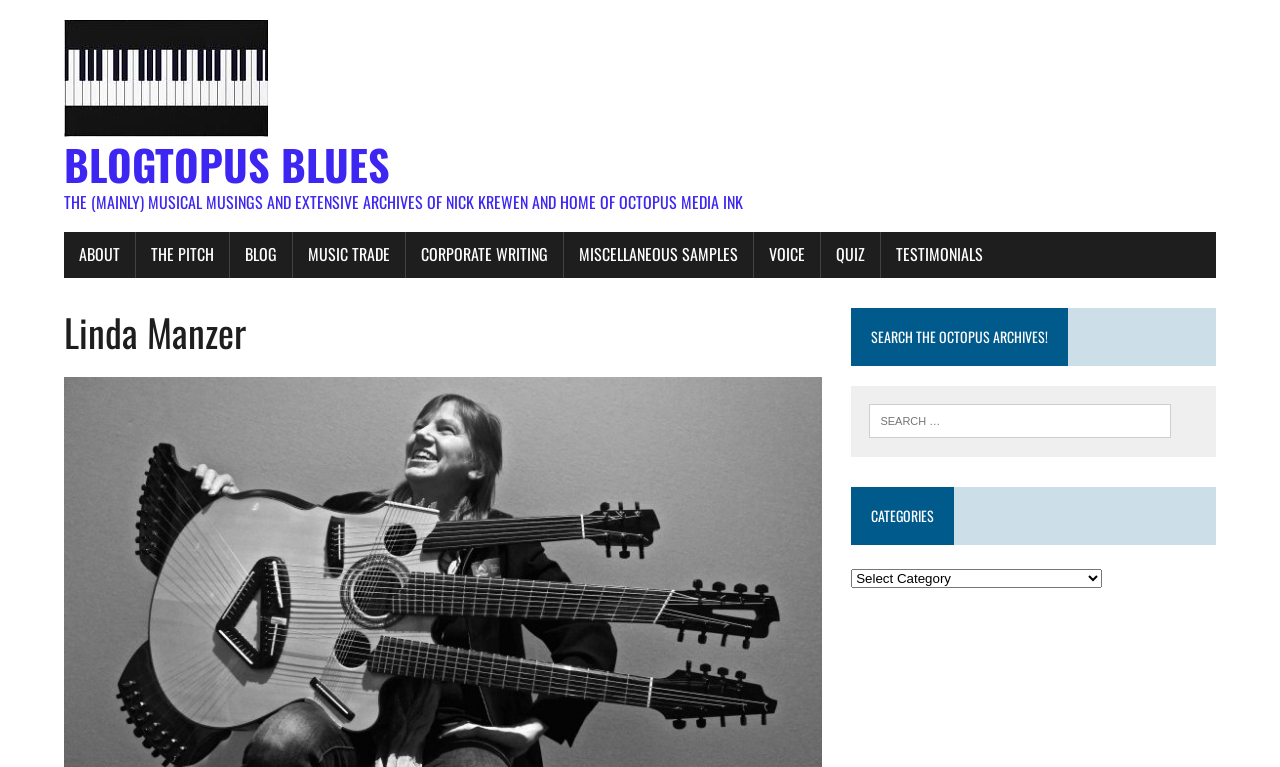Bounding box coordinates are given in the format (top-left x, top-left y, bottom-right x, bottom-right y). All values should be floating point numbers between 0 and 1. Provide the bounding box coordinate for the UI element described as: About

[0.05, 0.303, 0.105, 0.362]